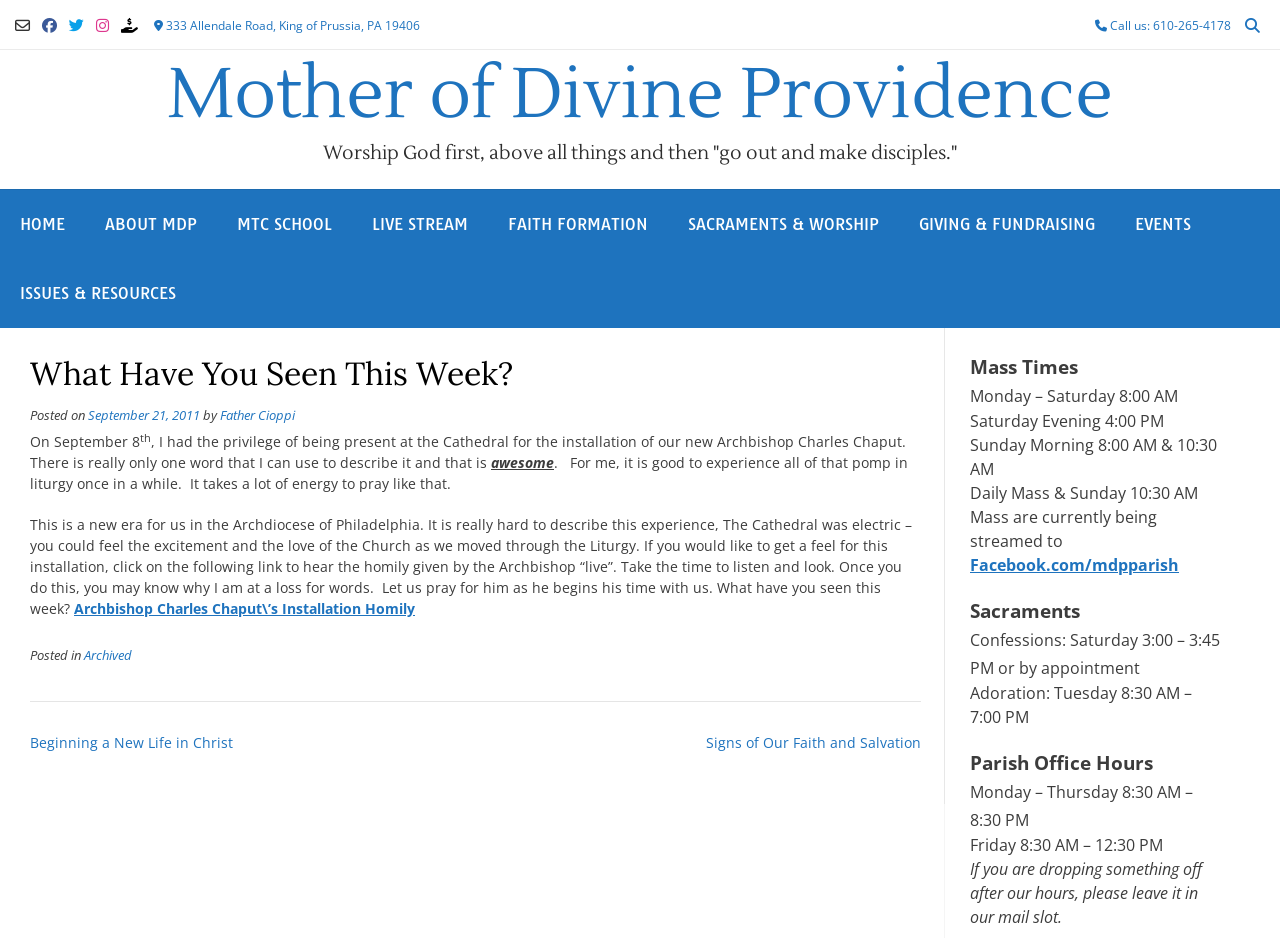Answer the following inquiry with a single word or phrase:
What is the title of the article?

What Have You Seen This Week?